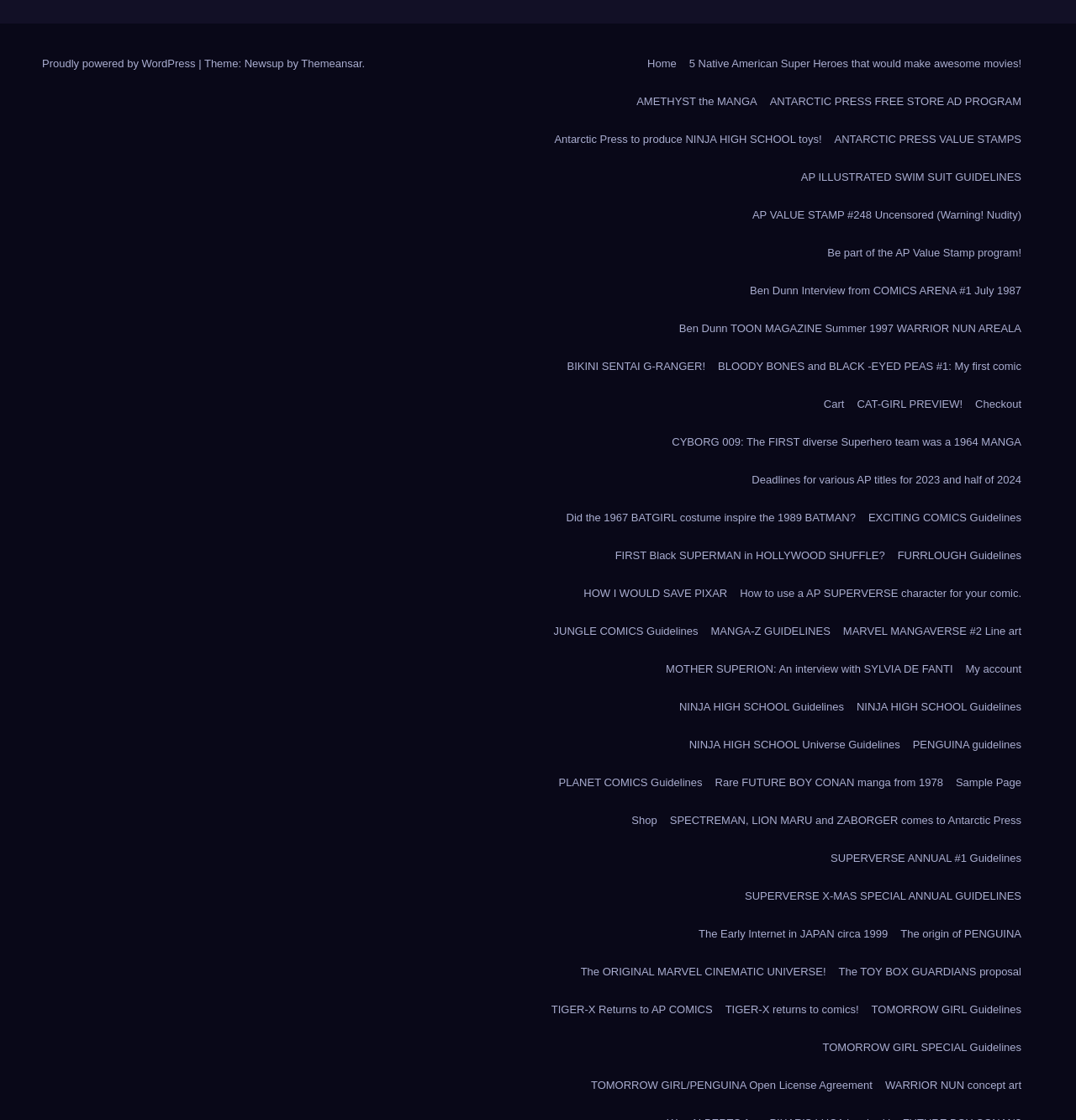What is the text of the first link on the webpage?
Based on the screenshot, answer the question with a single word or phrase.

Home